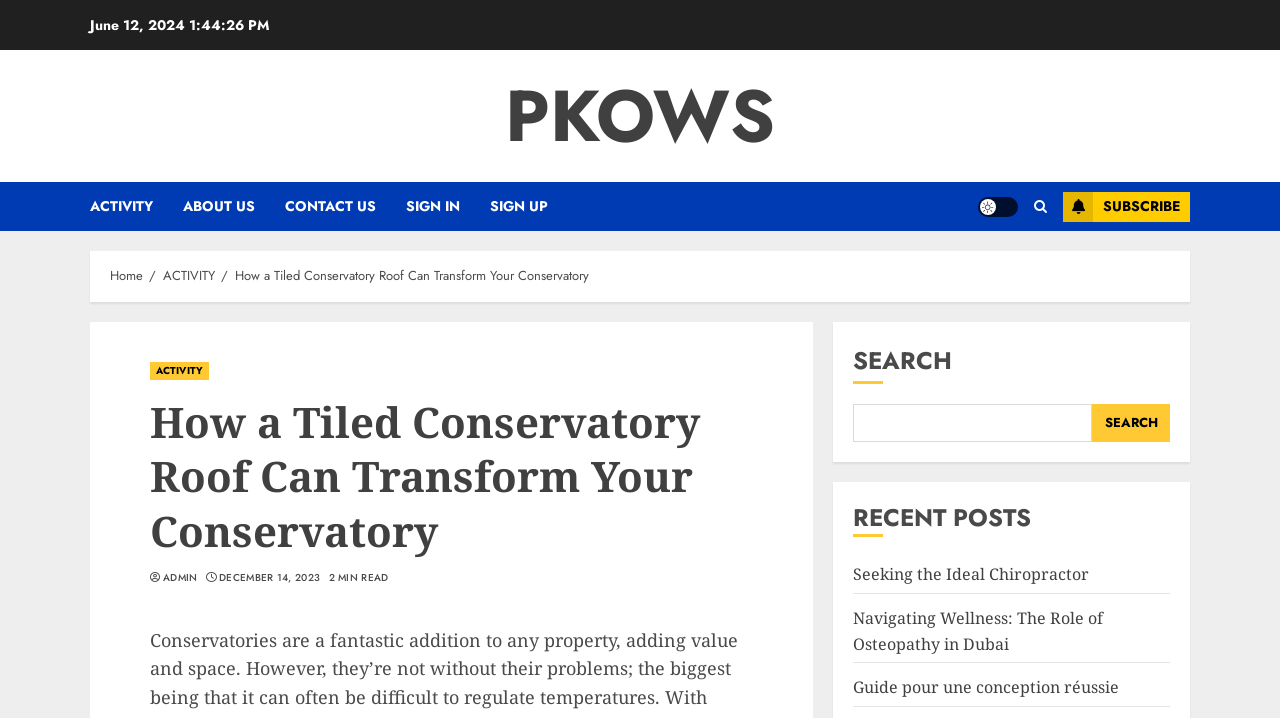Provide the text content of the webpage's main heading.

How a Tiled Conservatory Roof Can Transform Your Conservatory